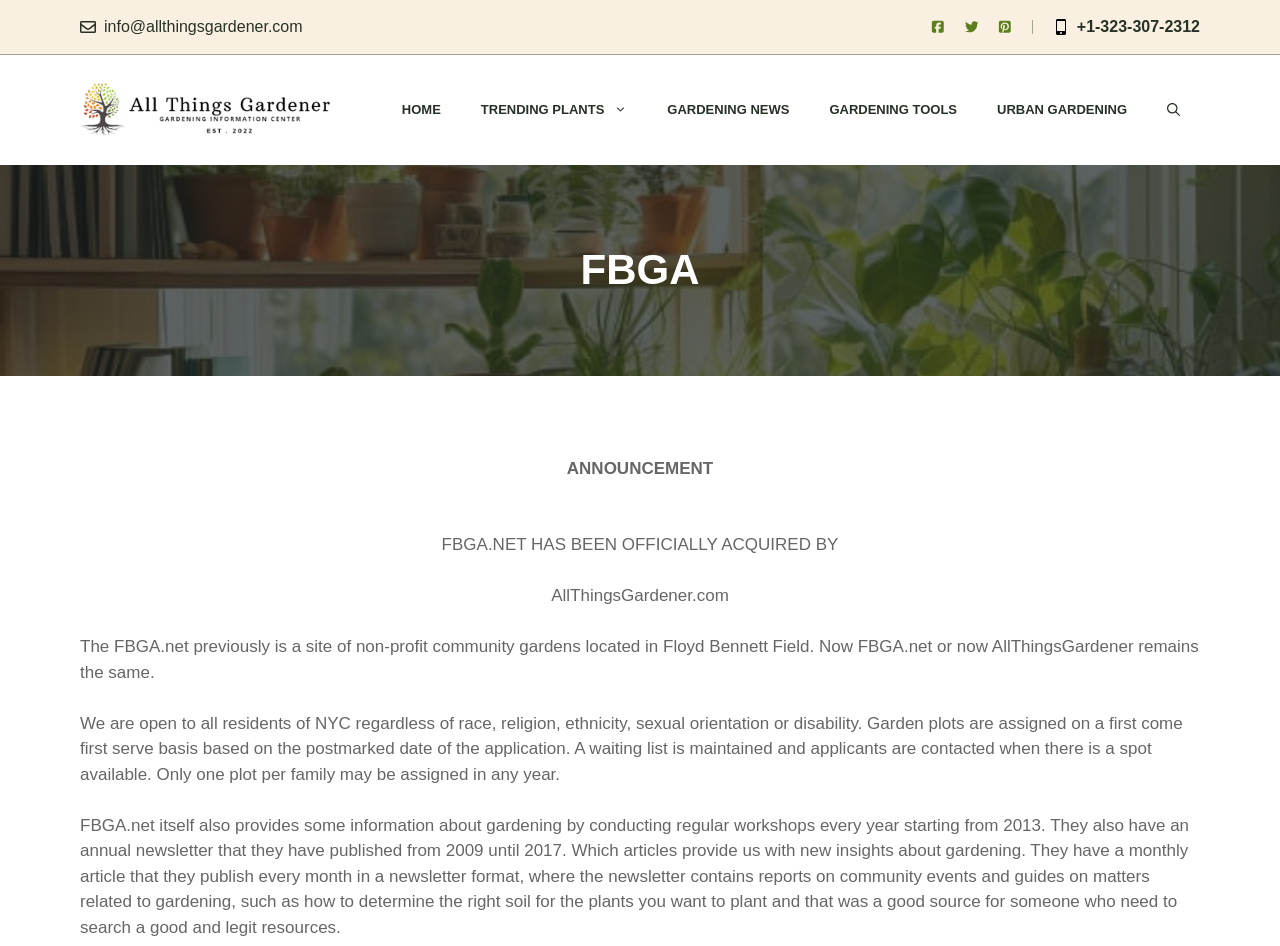Please specify the bounding box coordinates for the clickable region that will help you carry out the instruction: "Click the 'GARDENING NEWS' link".

[0.506, 0.085, 0.632, 0.148]